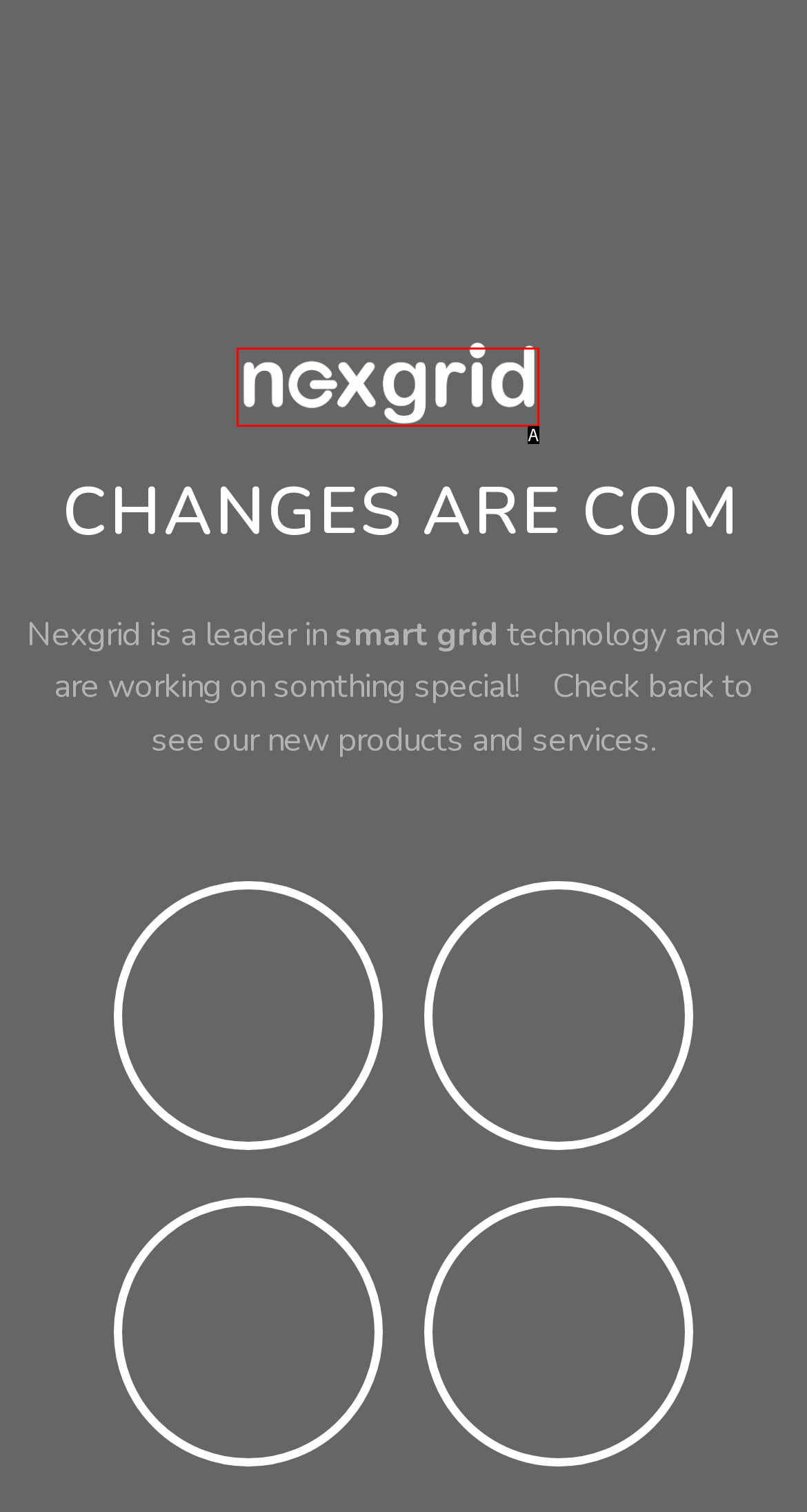Match the following description to the correct HTML element: parent_node: CHANGES ARE Indicate your choice by providing the letter.

A